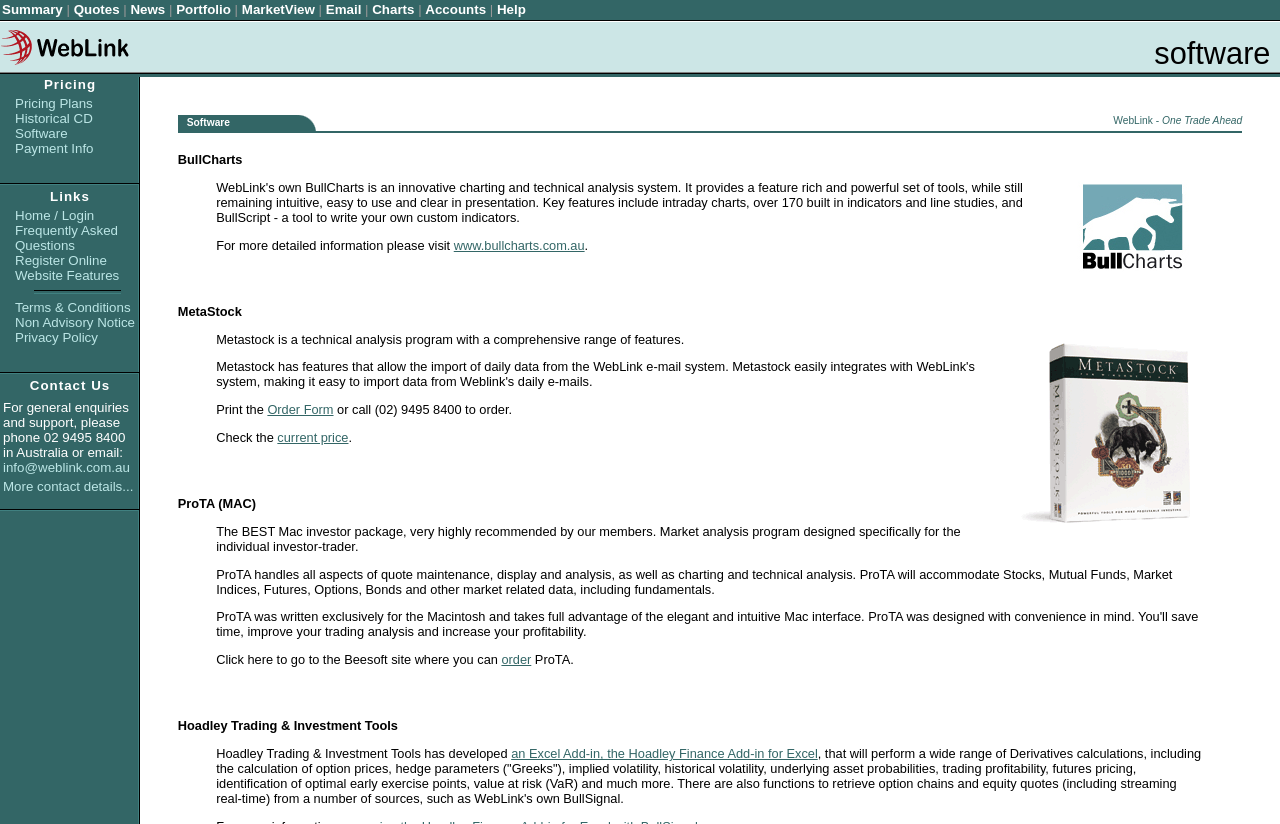Locate the bounding box coordinates of the element that should be clicked to fulfill the instruction: "Contact WebLink via email".

[0.255, 0.002, 0.282, 0.021]